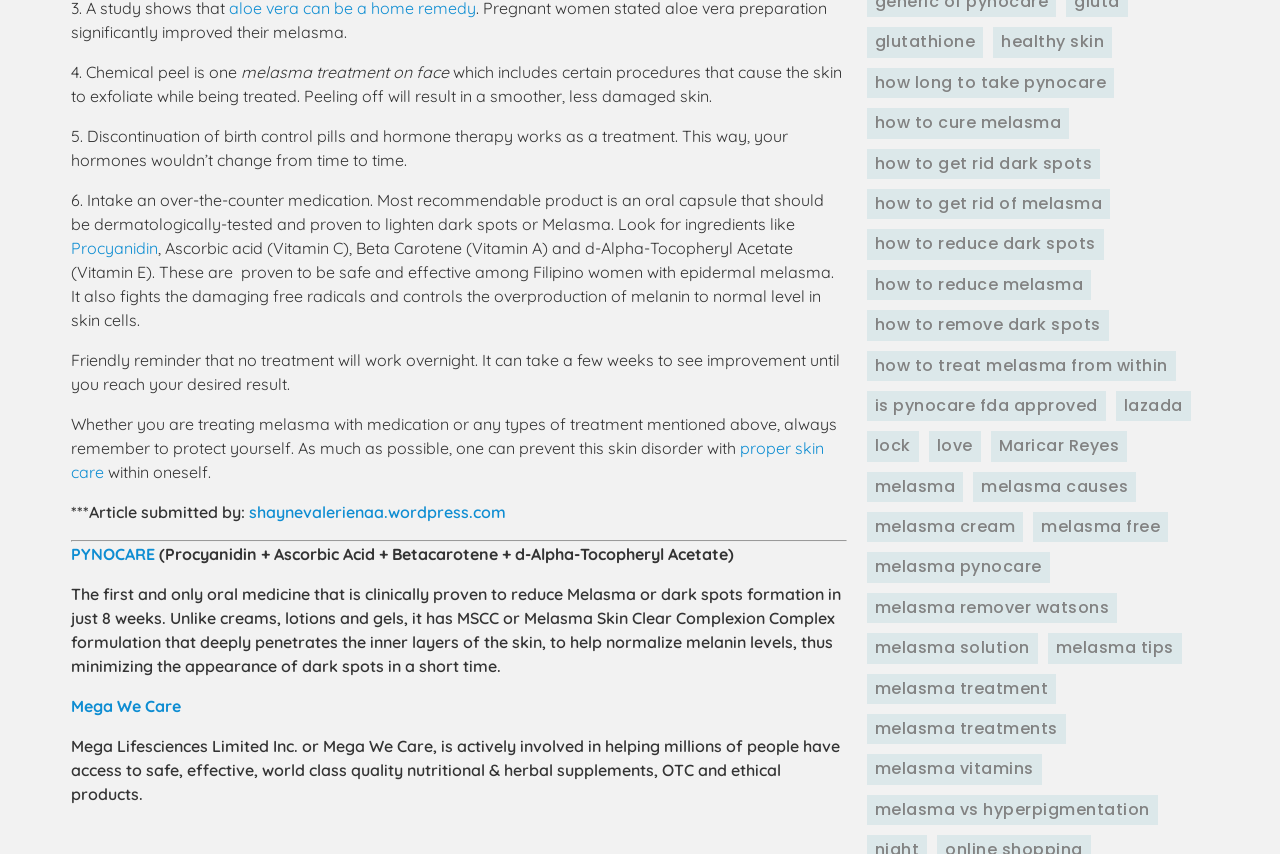What is the name of the company that produces PYNOCARE?
Refer to the image and respond with a one-word or short-phrase answer.

Mega We Care